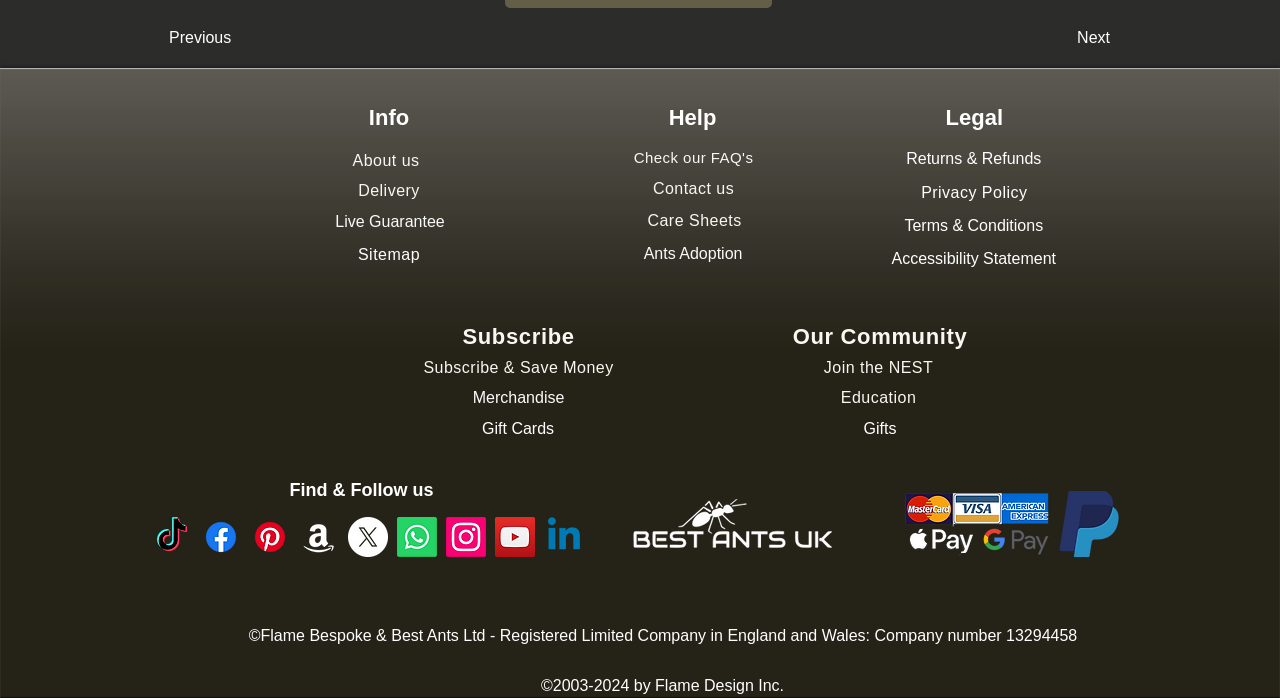Please identify the bounding box coordinates of the clickable area that will allow you to execute the instruction: "Subscribe to the newsletter".

[0.331, 0.514, 0.479, 0.538]